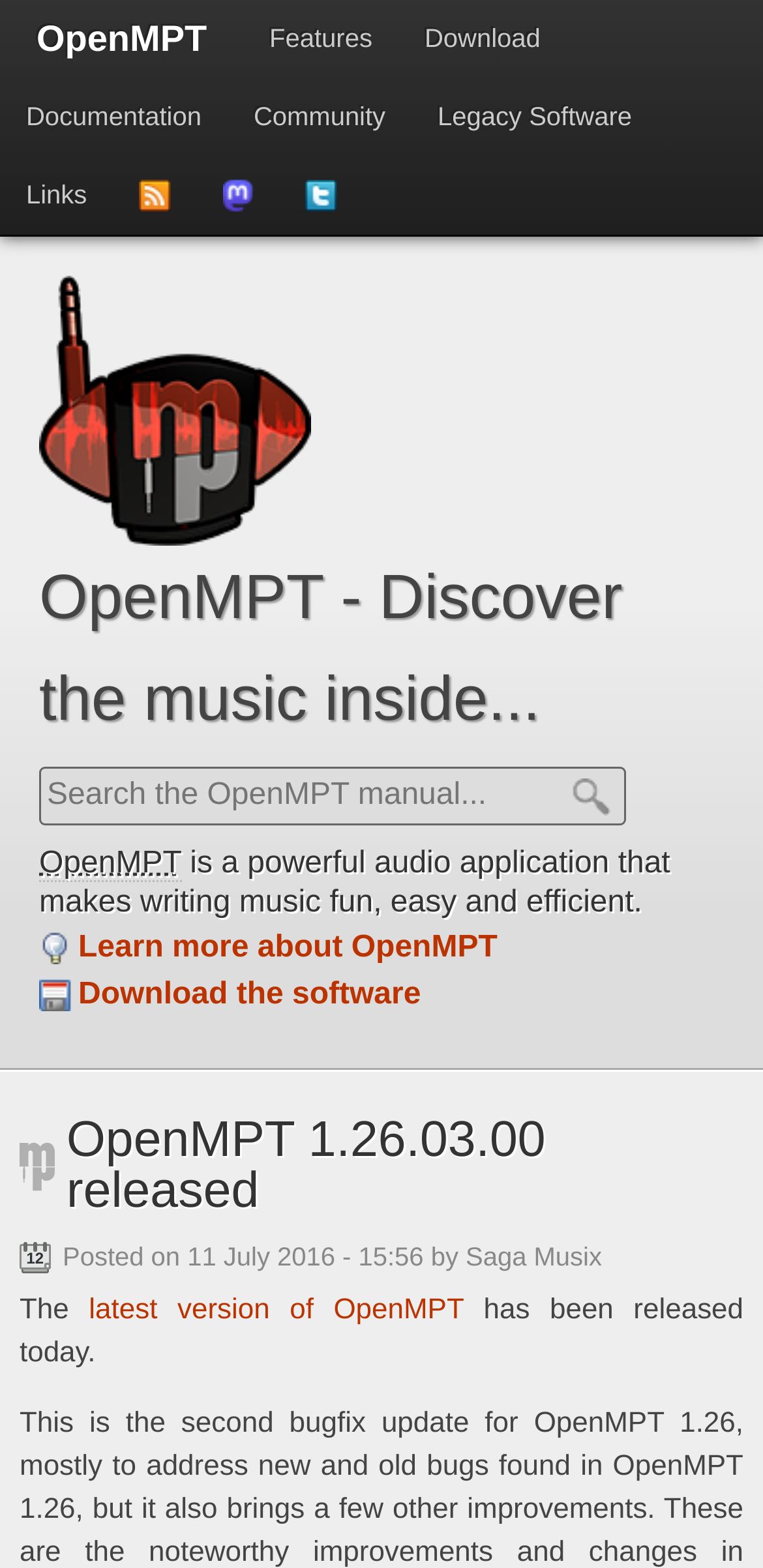Can you determine the bounding box coordinates of the area that needs to be clicked to fulfill the following instruction: "Check hotels on the German Baltic Coast"?

None